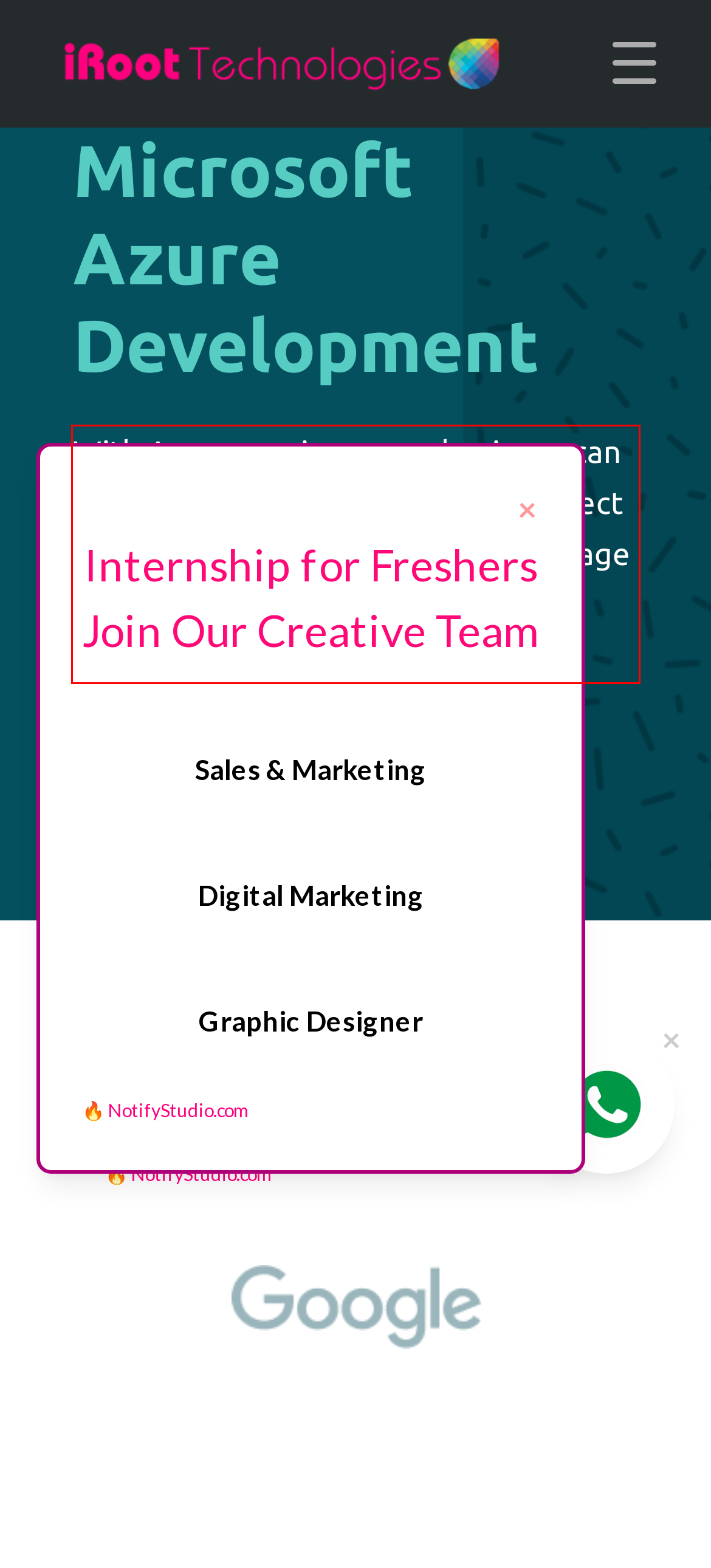Identify the red bounding box in the webpage screenshot and perform OCR to generate the text content enclosed.

With Azure services, your business can enhance its agility, seamlessly connect on-premises applications, and leverage the power of Cloud computing for large-scale operations.